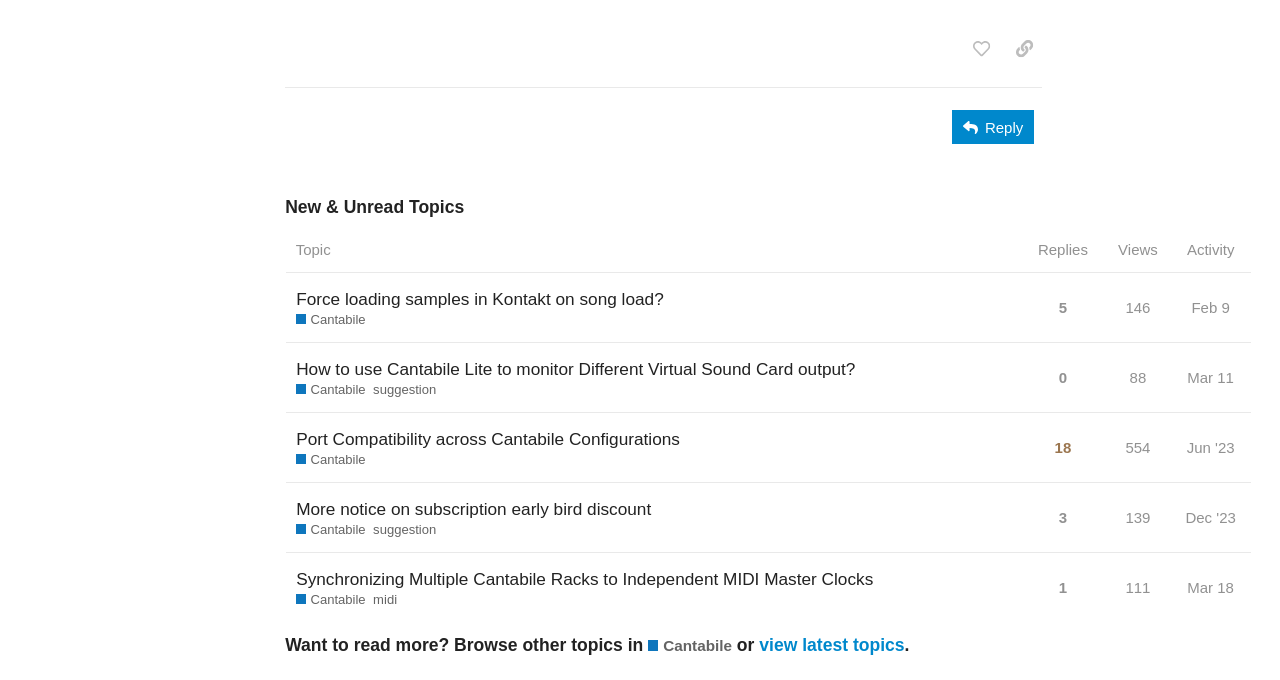Identify the bounding box coordinates of the area that should be clicked in order to complete the given instruction: "Copy a link to this post to clipboard". The bounding box coordinates should be four float numbers between 0 and 1, i.e., [left, top, right, bottom].

[0.786, 0.048, 0.815, 0.098]